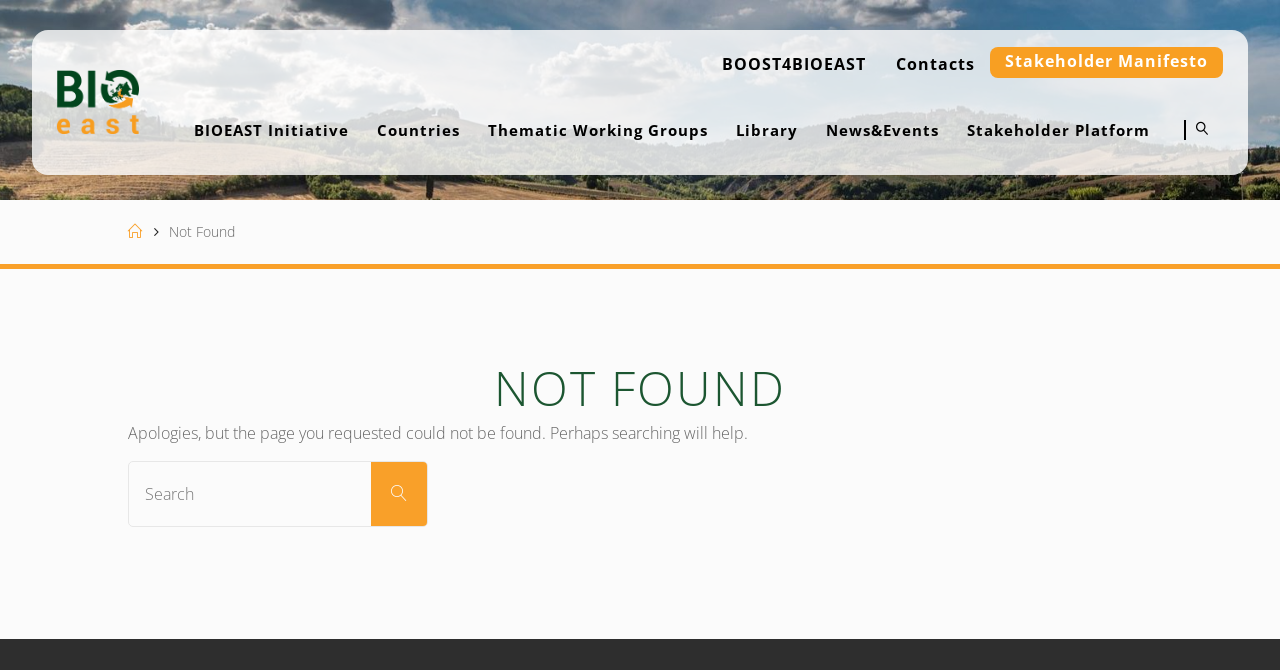Show me the bounding box coordinates of the clickable region to achieve the task as per the instruction: "visit BOOST4BIOEAST".

[0.552, 0.054, 0.688, 0.132]